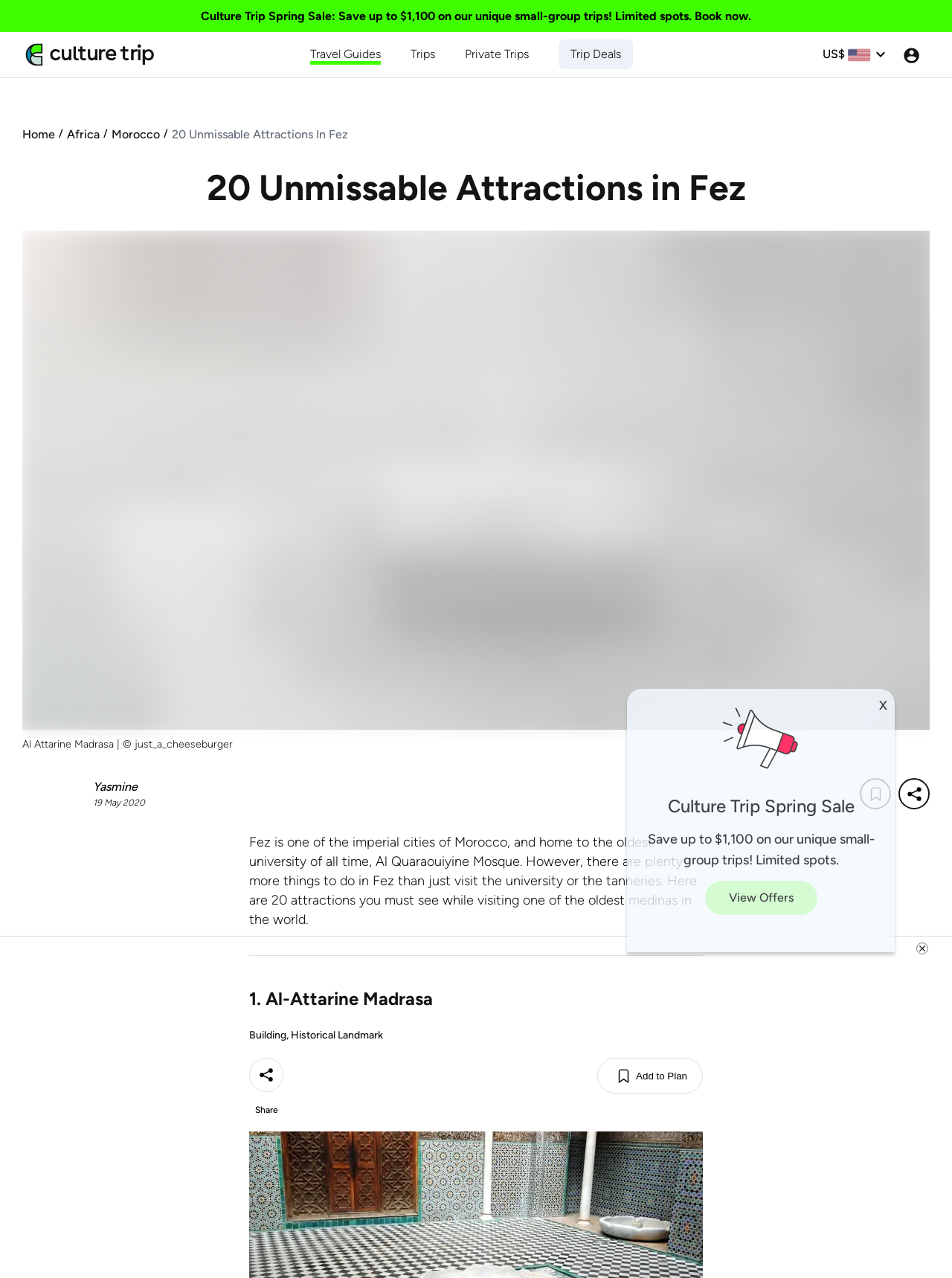What is the currency symbol used on the webpage?
Look at the image and provide a detailed response to the question.

The question asks about the currency symbol used on the webpage. From the webpage, we can see that the text 'US$' is present, which is the currency symbol used.